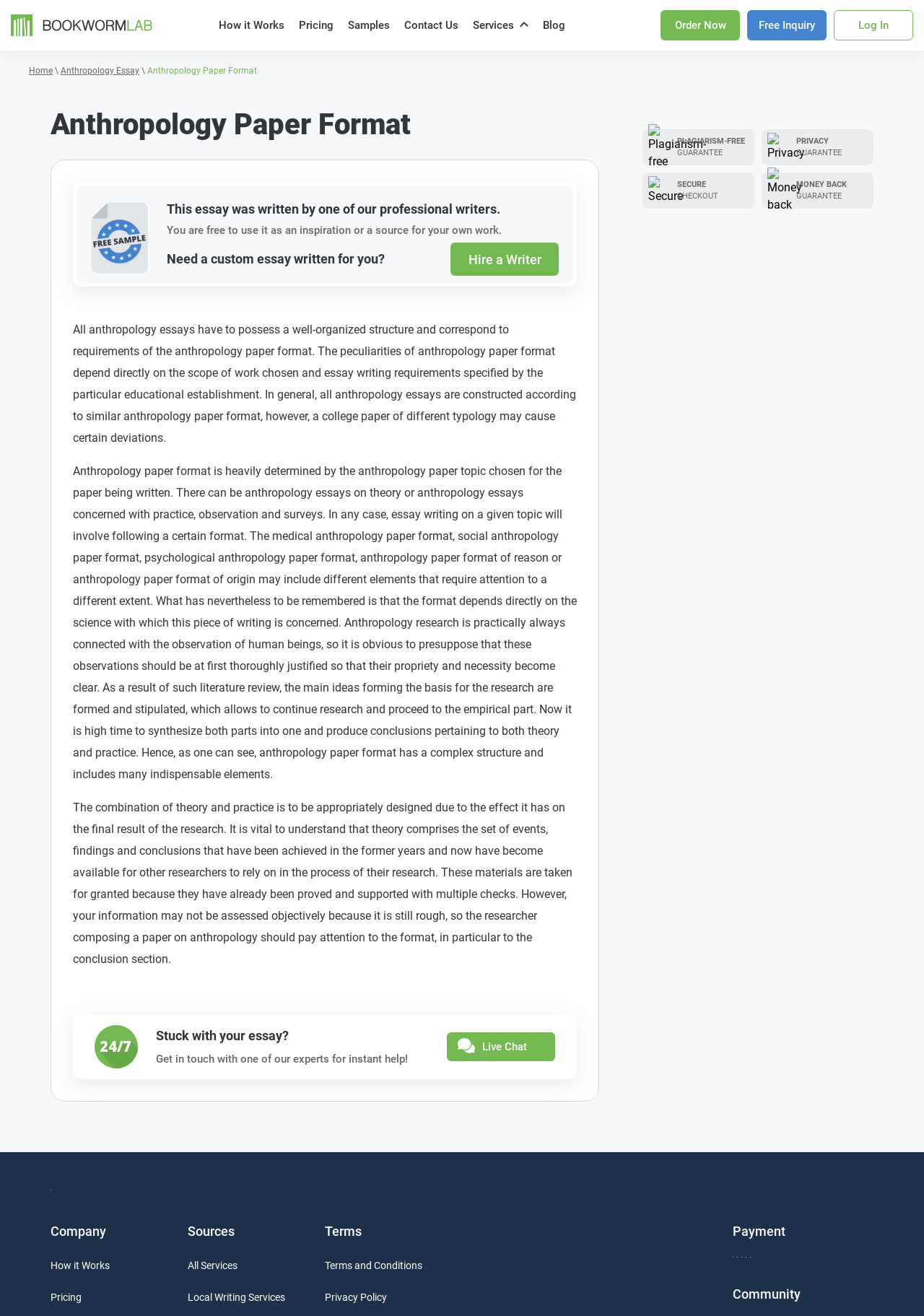Please give a succinct answer using a single word or phrase:
What is the purpose of the 'Hire a Writer' button?

To hire a writer for custom essay